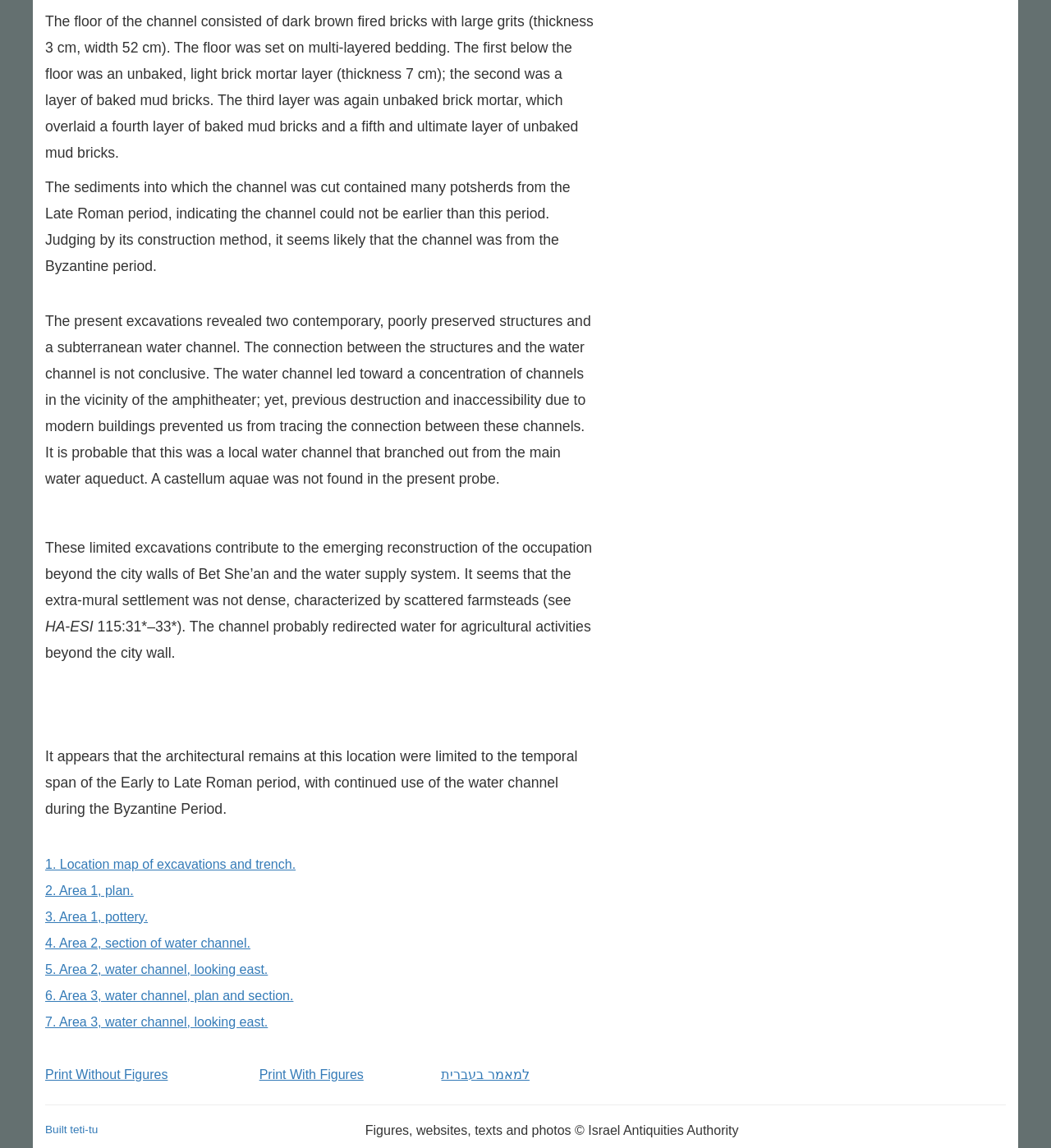Please find the bounding box coordinates of the element that you should click to achieve the following instruction: "View water channel, looking east". The coordinates should be presented as four float numbers between 0 and 1: [left, top, right, bottom].

[0.043, 0.838, 0.255, 0.85]